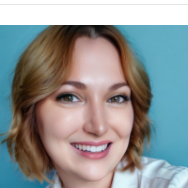Refer to the screenshot and answer the following question in detail:
What is the background color of the image?

The caption describes the background of the image as 'a soft blue background', which provides the answer to the question.